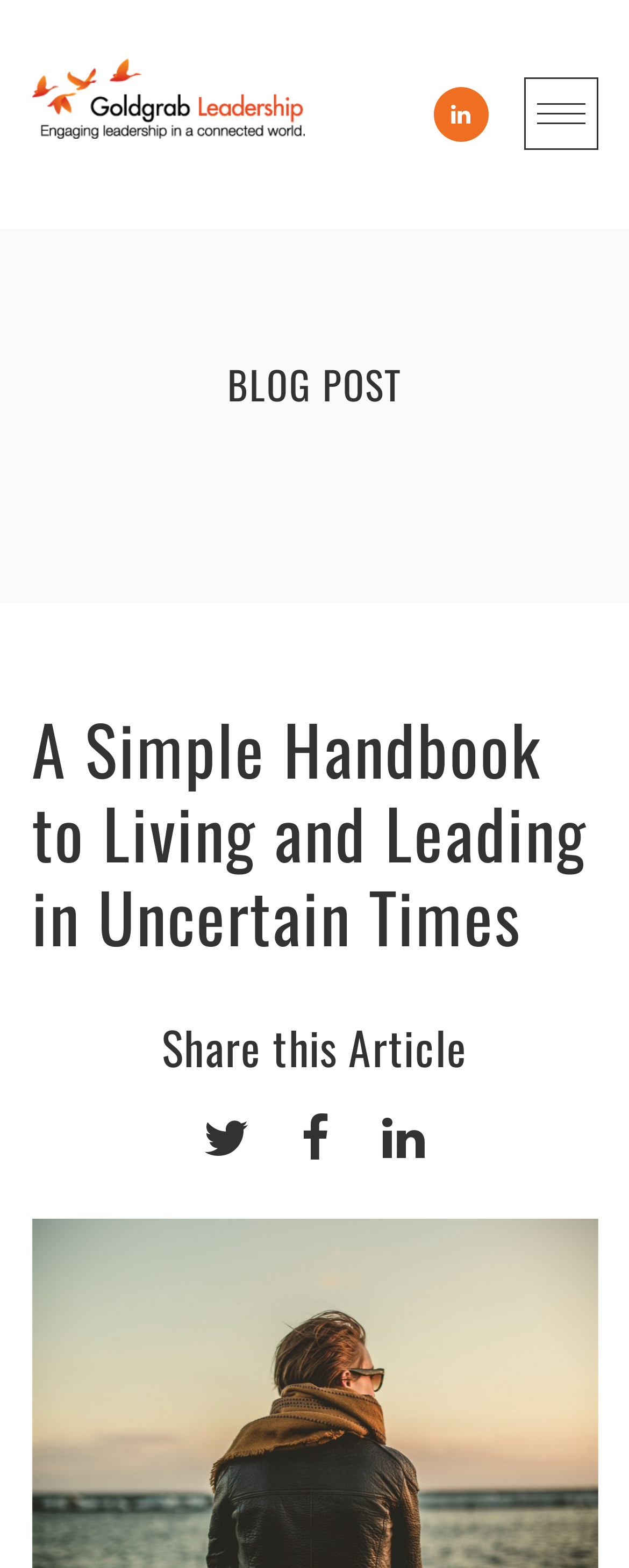Given the element description parent_node: Share this Article, identify the bounding box coordinates for the UI element on the webpage screenshot. The format should be (top-left x, top-left y, bottom-right x, bottom-right y), with values between 0 and 1.

[0.308, 0.705, 0.41, 0.746]